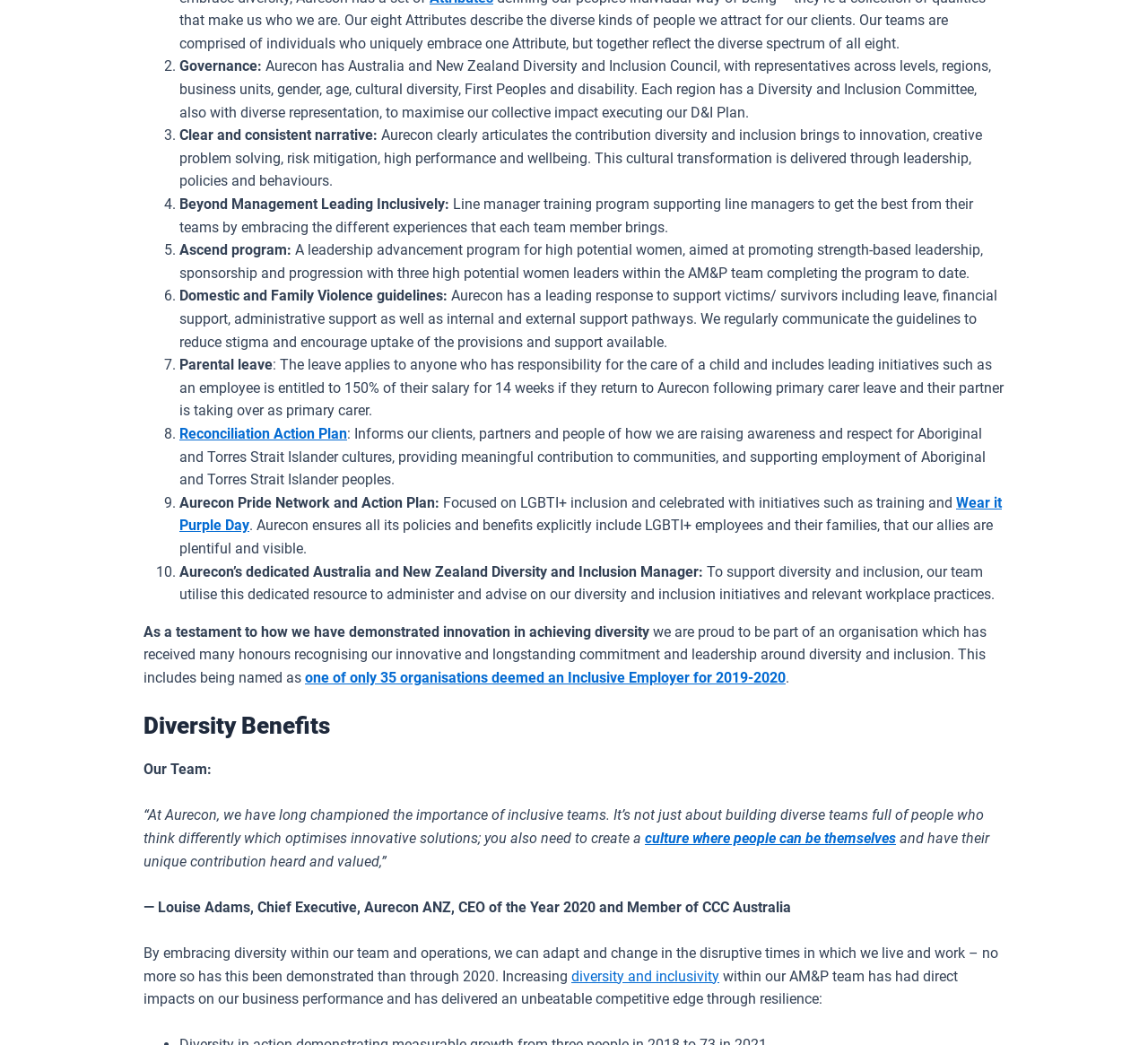Who is the CEO of Aurecon ANZ?
Using the image as a reference, give a one-word or short phrase answer.

Louise Adams